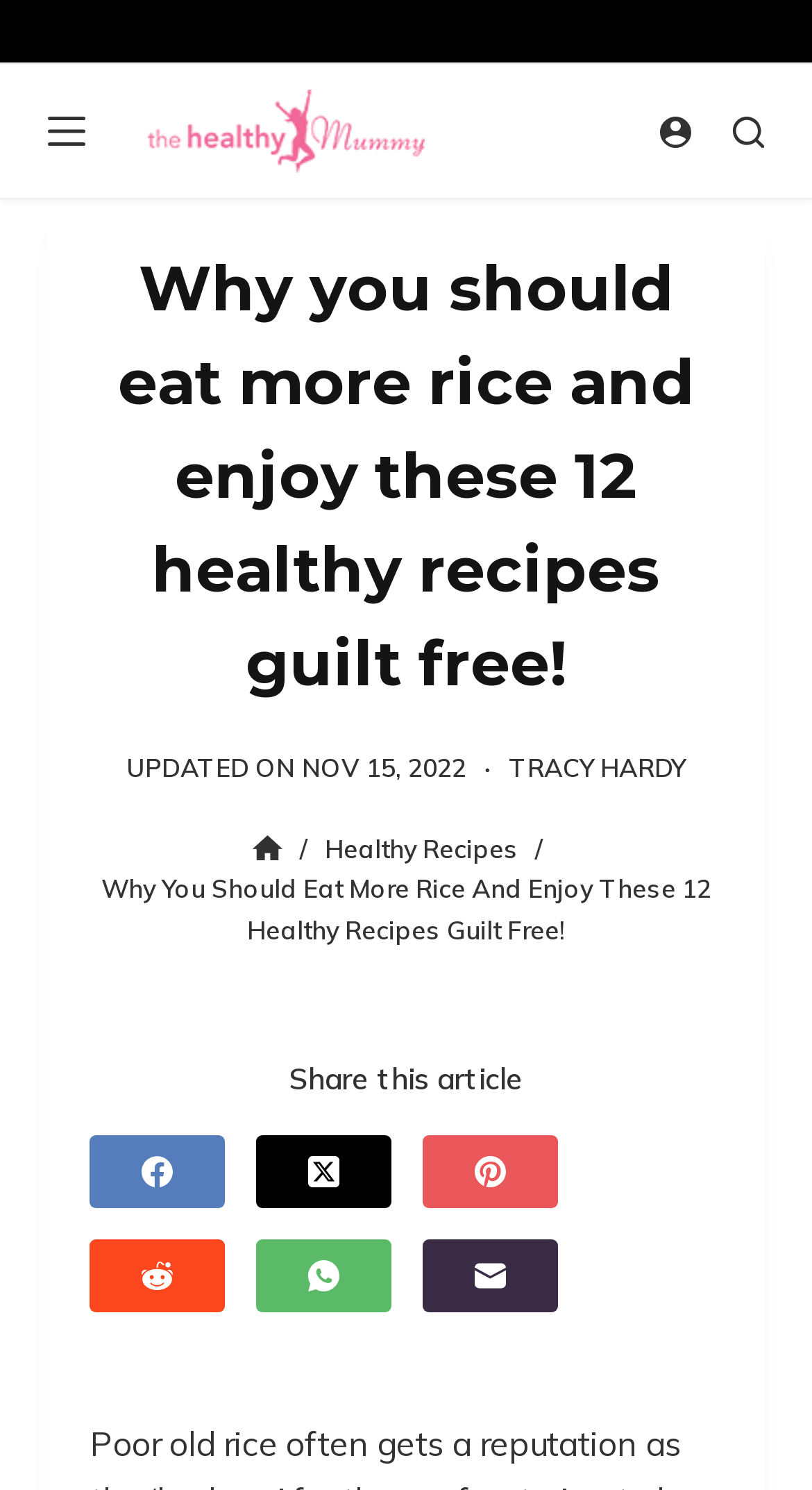Determine the bounding box coordinates of the clickable element to achieve the following action: 'Click the 'Menu' button'. Provide the coordinates as four float values between 0 and 1, formatted as [left, top, right, bottom].

[0.06, 0.075, 0.106, 0.101]